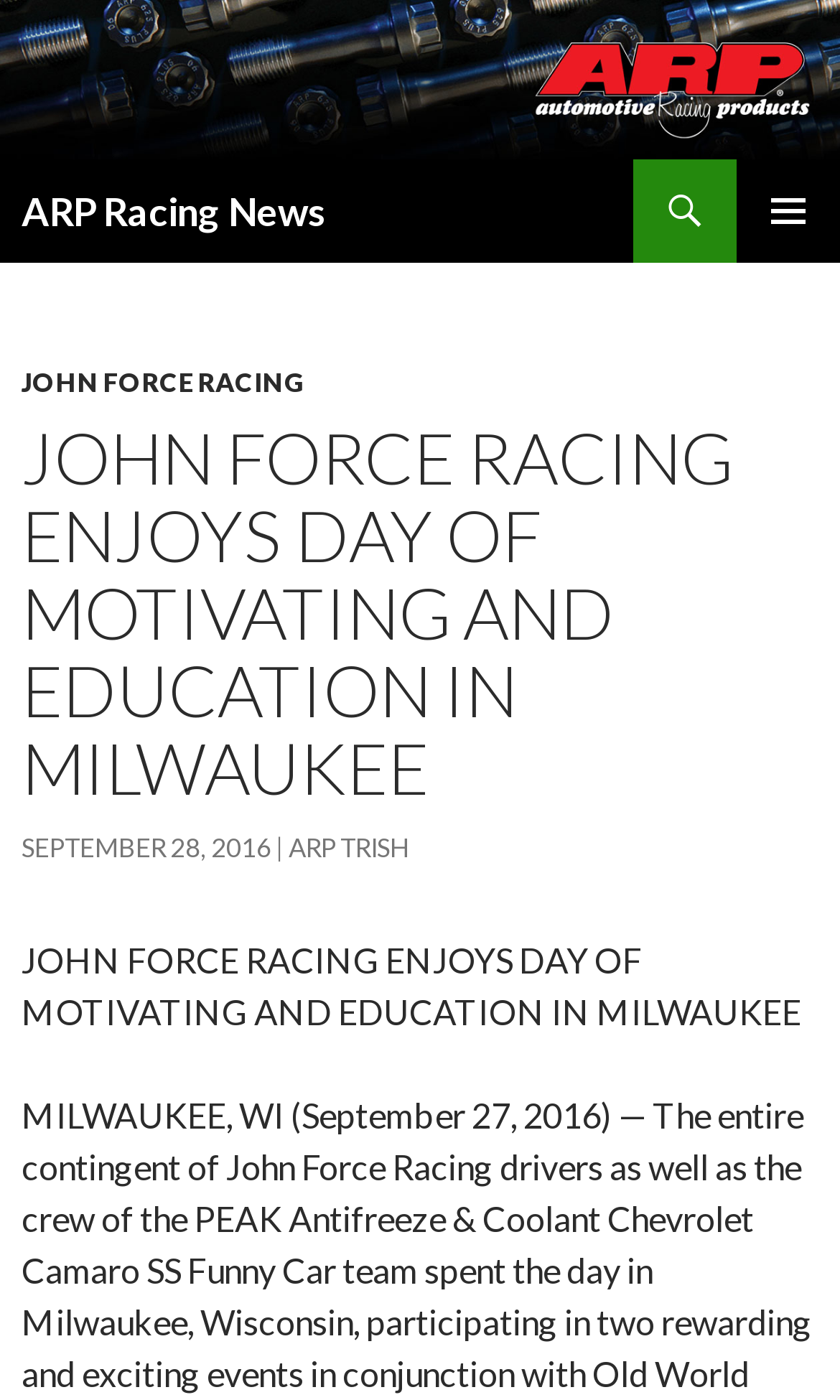Deliver a detailed narrative of the webpage's visual and textual elements.

The webpage appears to be an article page from ARP Racing News. At the top, there is a logo image of ARP Racing News, accompanied by a link to the same. Below the logo, there is a heading that reads "ARP Racing News". 

To the right of the logo, there are three links: "Search", "PRIMARY MENU", and "SKIP TO CONTENT". The "Search" link is a dropdown menu, while the "PRIMARY MENU" button expands to a menu when clicked. The "SKIP TO CONTENT" link is a shortcut to the main content of the page.

The main content of the page is divided into a header section and an article section. The header section contains a link to "JOHN FORCE RACING" and a heading that reads "JOHN FORCE RACING ENJOYS DAY OF MOTIVATING AND EDUCATION IN MILWAUKEE". Below the heading, there is a link to the date "SEPTEMBER 28, 2016", and another link to "ARP TRISH".

The article section contains a static text that summarizes the article, which is about John Force Racing's day of motivating and education in Milwaukee.